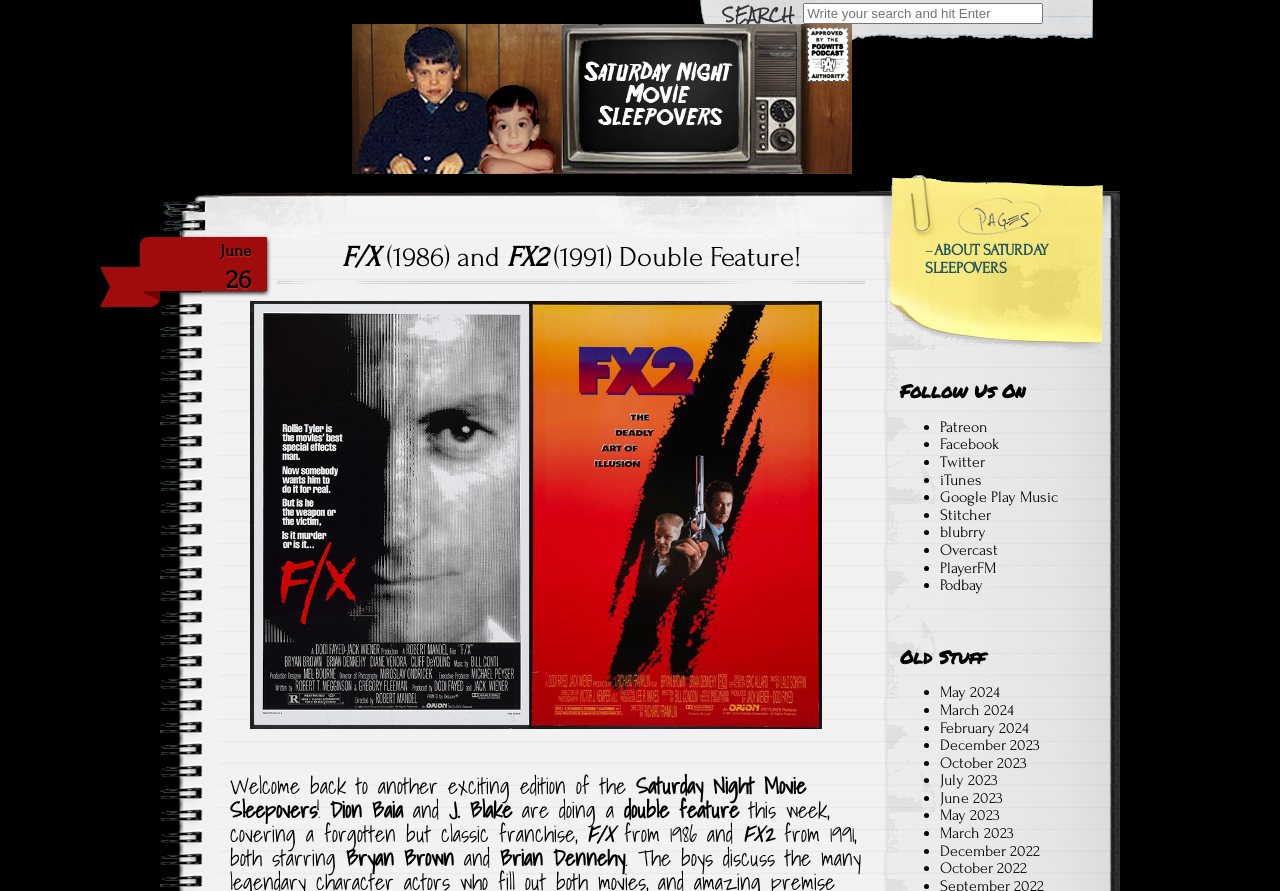Respond concisely with one word or phrase to the following query:
What is the franchise being covered in this double feature?

F/X